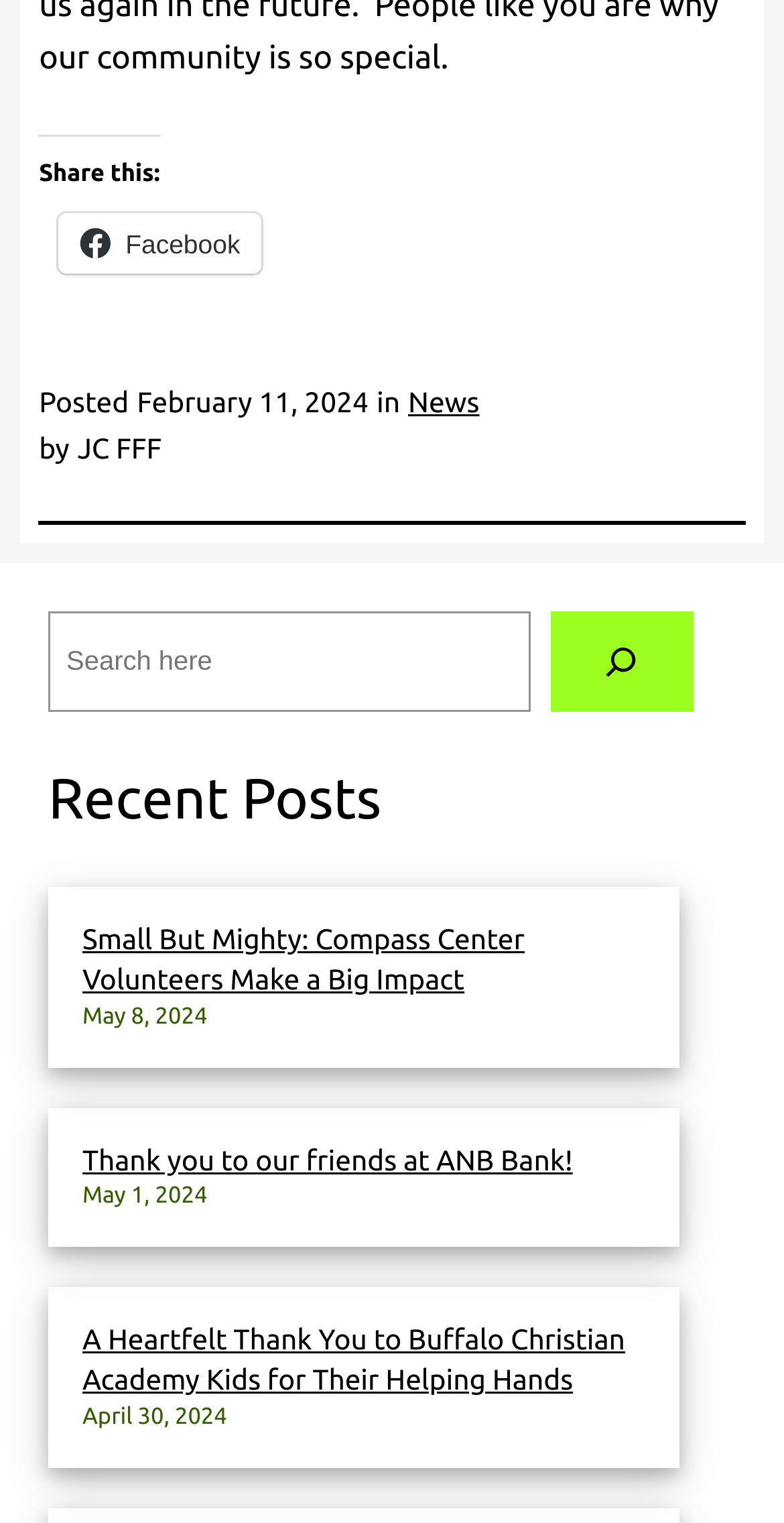What is the function of the button with a search icon?
Please give a detailed and thorough answer to the question, covering all relevant points.

I looked at the search element and found a button with a search icon. The button is likely used for searching, as it is accompanied by a search box and a 'Search' label.